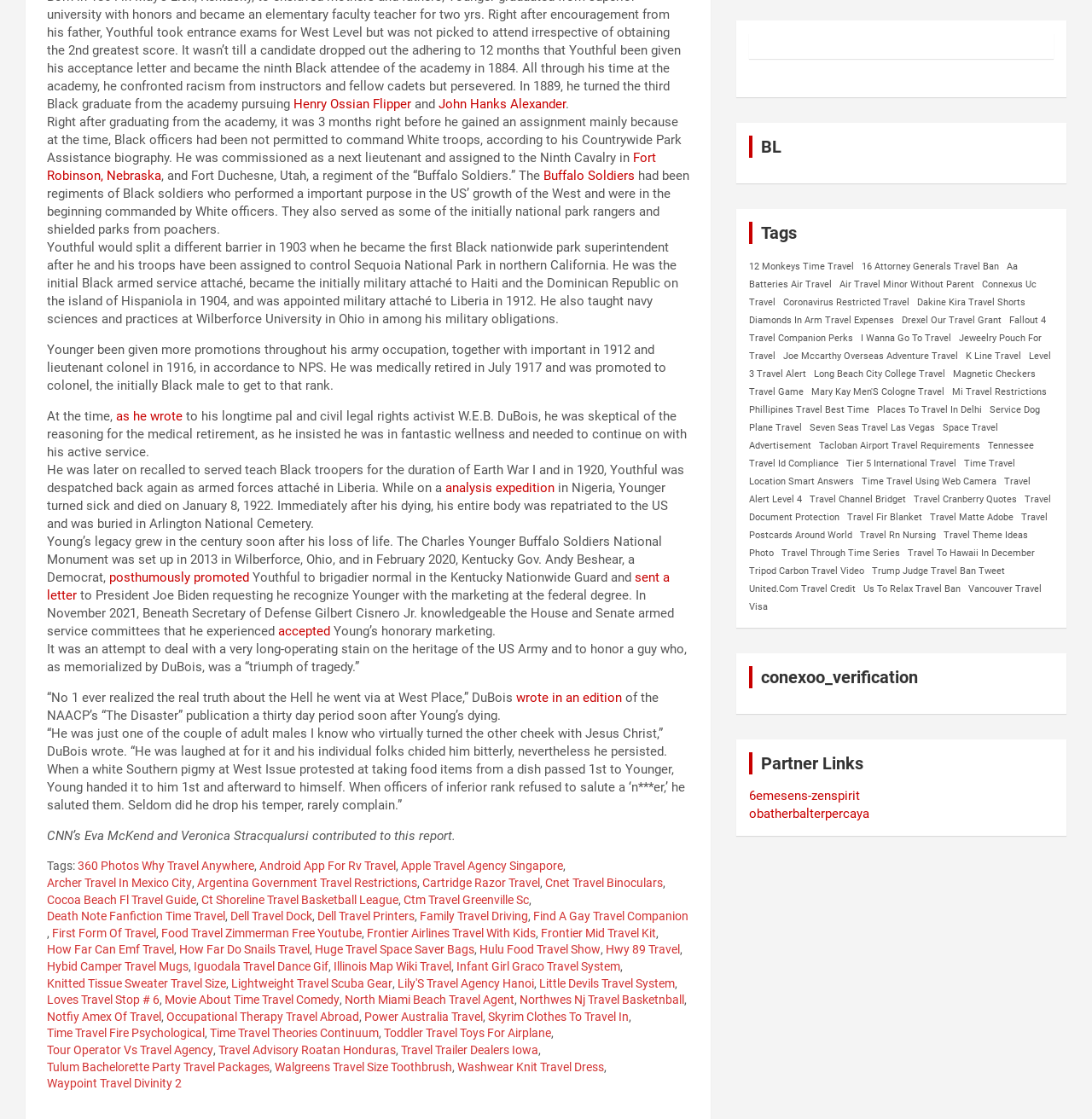Determine the bounding box coordinates of the region to click in order to accomplish the following instruction: "visit the webpage about Cocoa Beach Fl Travel Guide". Provide the coordinates as four float numbers between 0 and 1, specifically [left, top, right, bottom].

[0.043, 0.797, 0.18, 0.812]